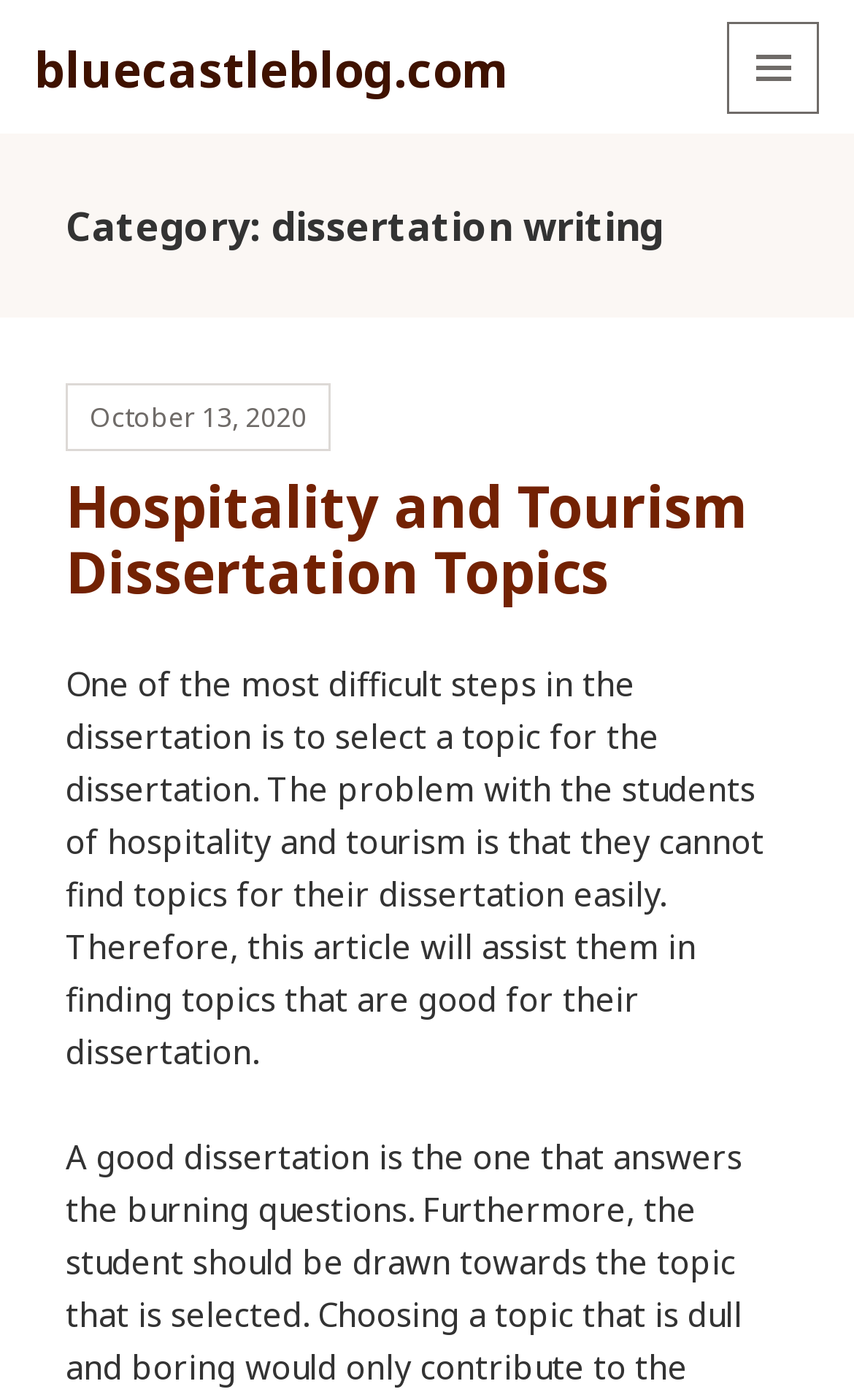Using the information in the image, could you please answer the following question in detail:
What is the purpose of the article?

I understood the purpose by reading the StaticText element which states that the article will assist students in finding topics for their dissertation.